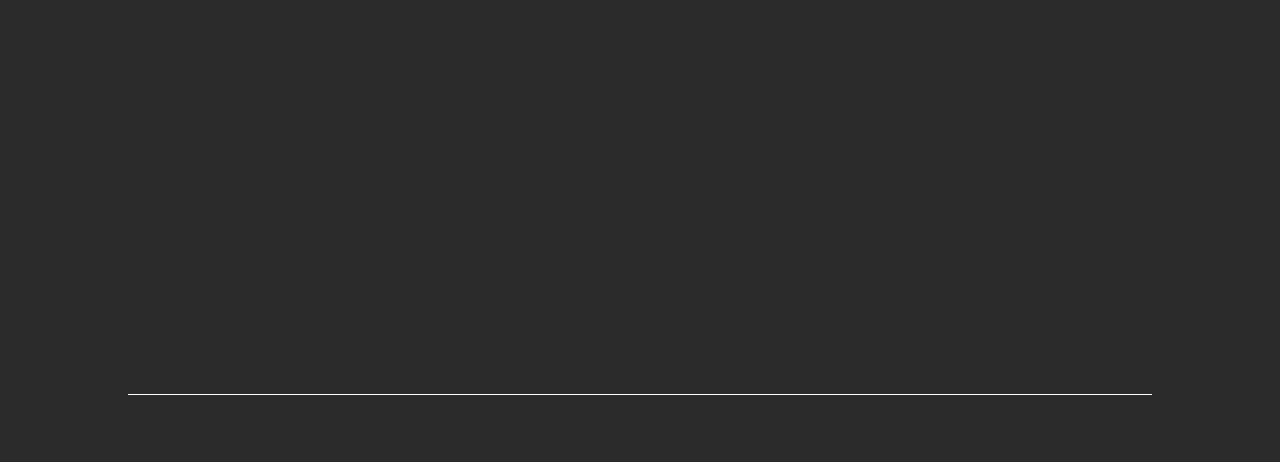Determine the bounding box coordinates of the element that should be clicked to execute the following command: "Click the 'Home' link".

[0.245, 0.15, 0.275, 0.187]